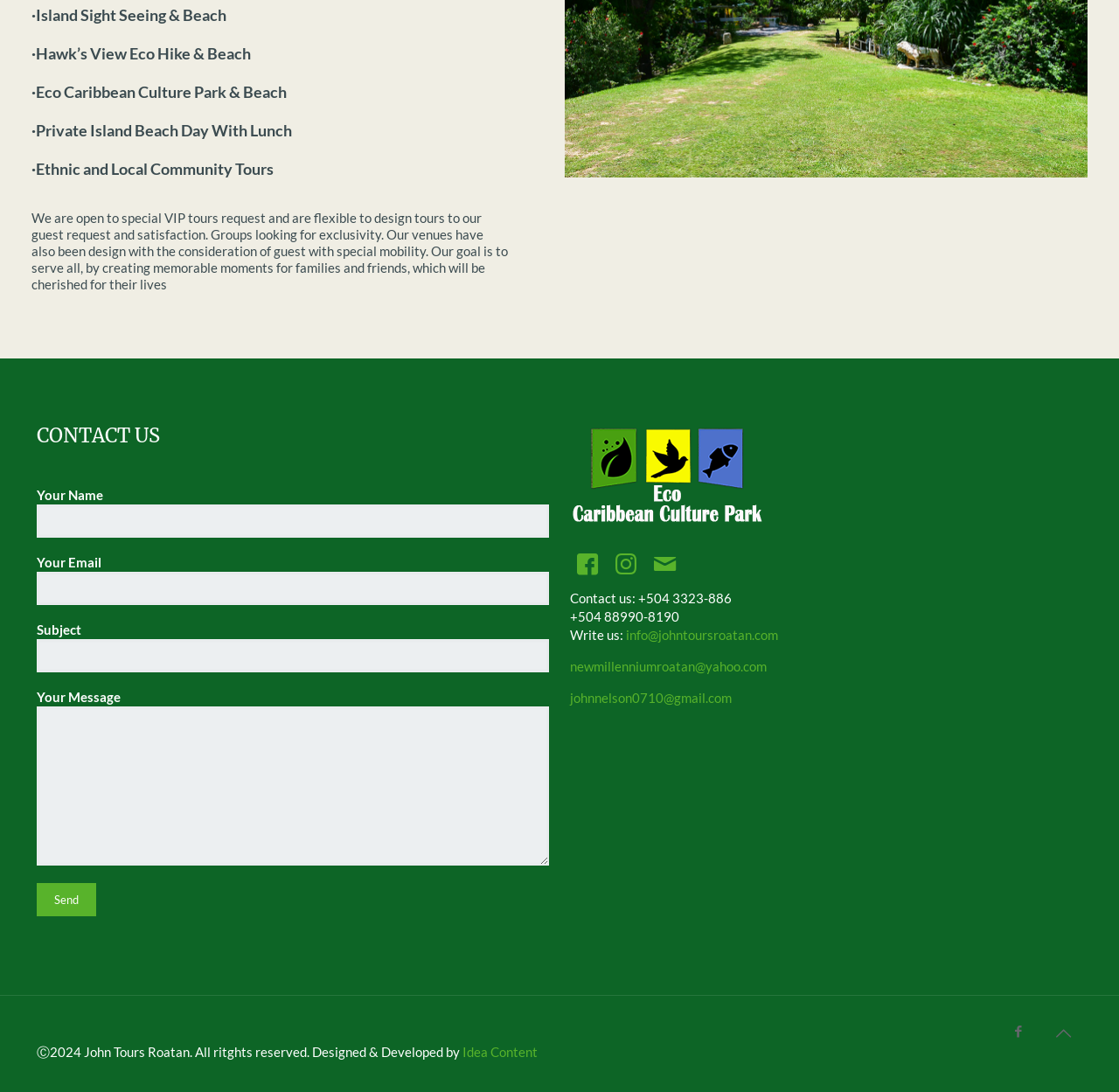Find and indicate the bounding box coordinates of the region you should select to follow the given instruction: "visit drupal website".

None